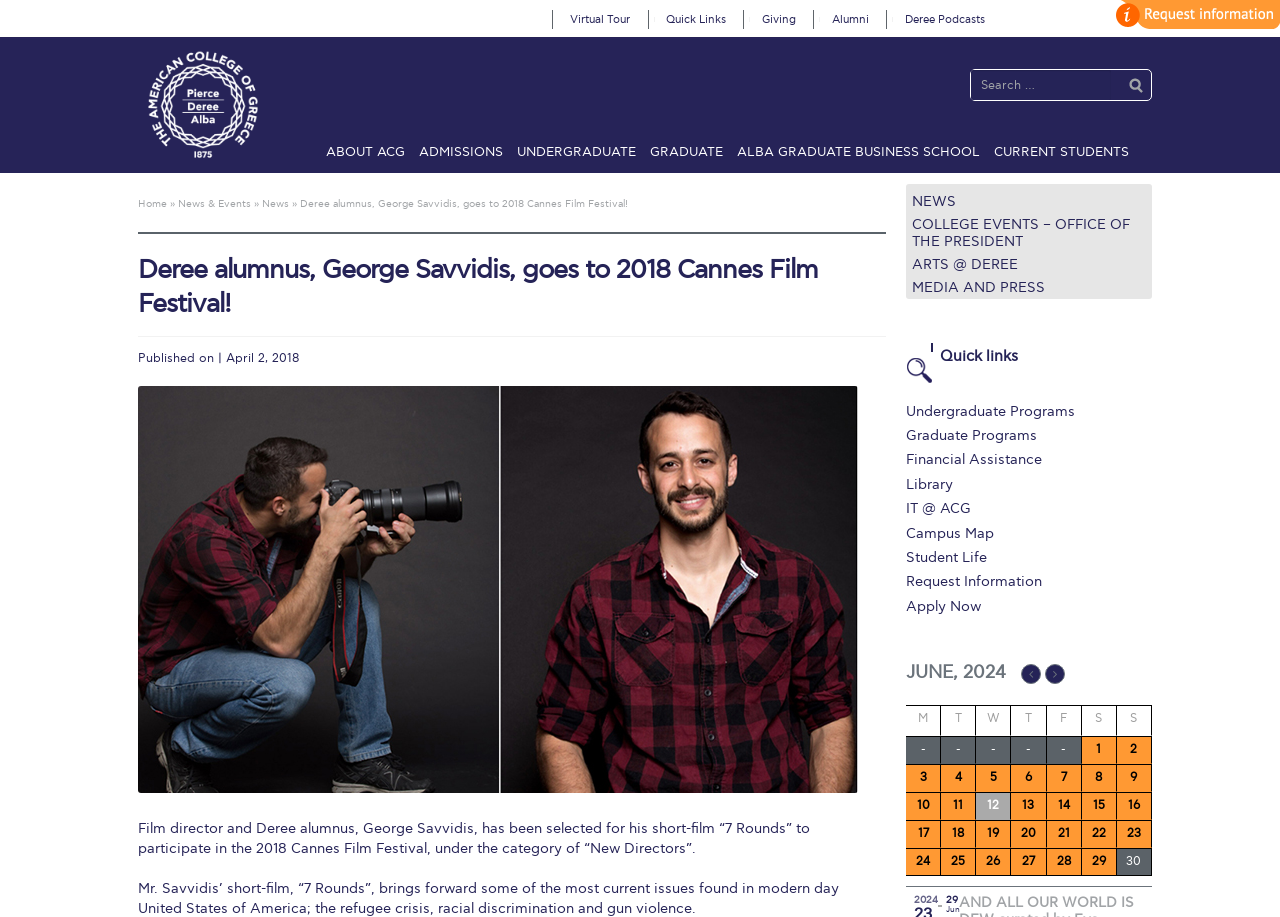Please predict the bounding box coordinates (top-left x, top-left y, bottom-right x, bottom-right y) for the UI element in the screenshot that fits the description: Apply Now

[0.708, 0.652, 0.9, 0.67]